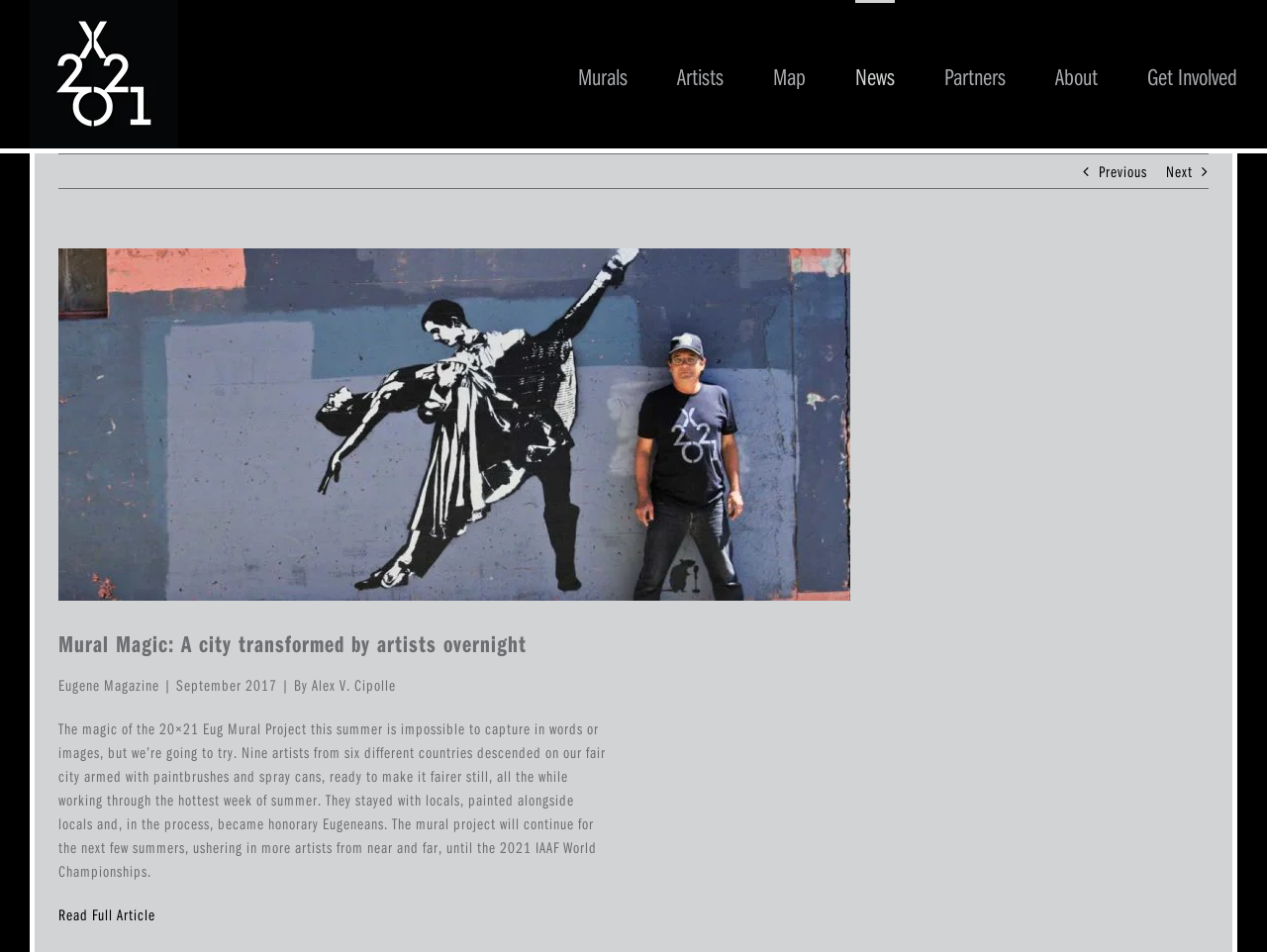Identify the bounding box for the UI element specified in this description: "Read Full Article". The coordinates must be four float numbers between 0 and 1, formatted as [left, top, right, bottom].

[0.046, 0.95, 0.123, 0.971]